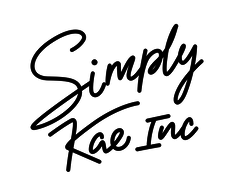Describe the image in great detail, covering all key points.

The image features the elegant logo of Simply Kae Inc, showcasing the brand's name in a stylish and flowing cursive font. The design emphasizes the words "Simply" and "Kae Inc," with a combination of thick and thin lines that convey a sense of modernity and sophistication. This logo reflects the brand's commitment to quality and care, aligning well with its focus on skin care solutions, particularly products designed for soothing conditions like eczema. The overall aesthetic is minimalist yet impactful, embodying a clean and approachable identity that resonates with customers seeking gentle and effective skin care options.